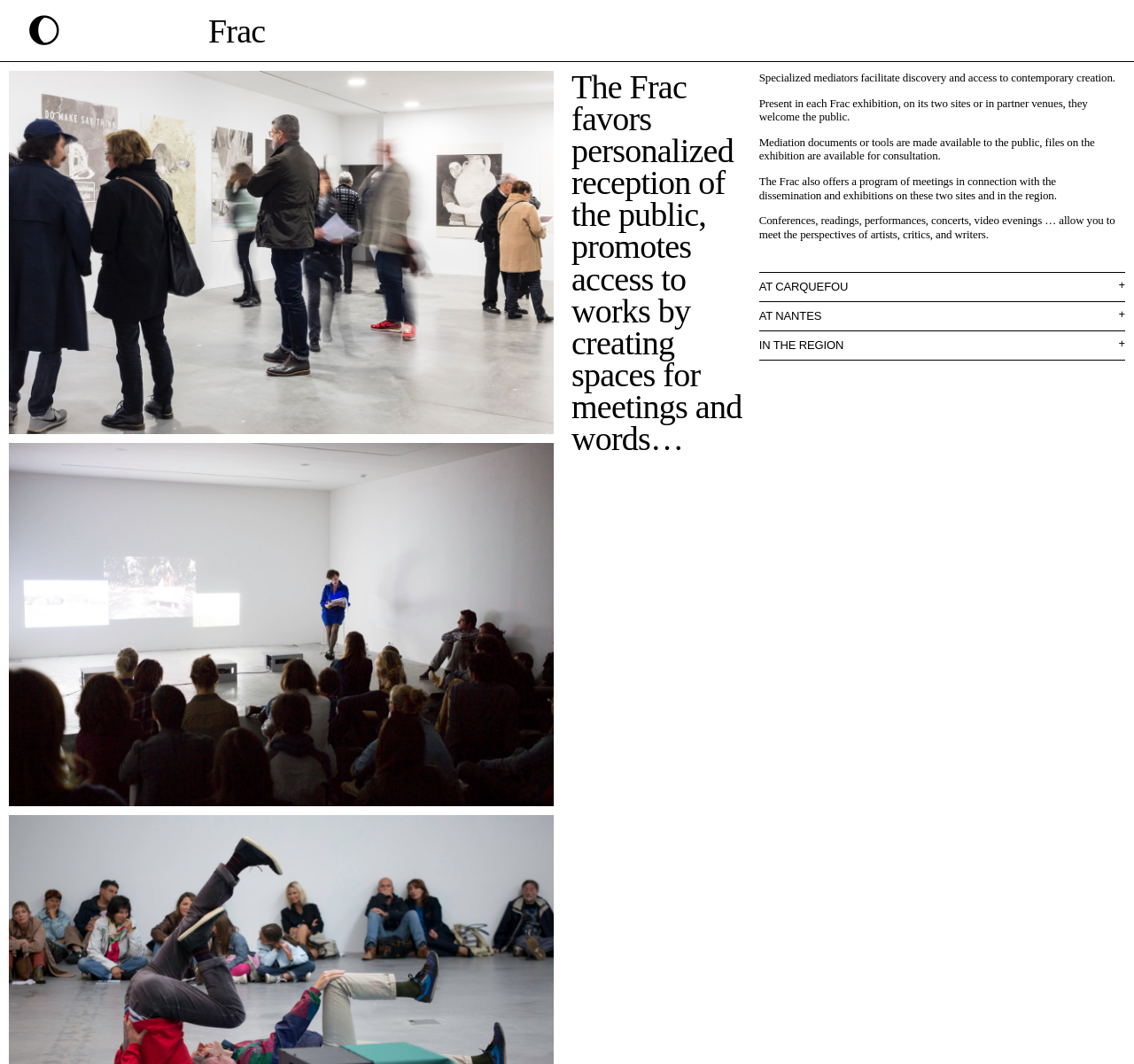Please respond to the question with a concise word or phrase:
What type of events are organized by the Frac?

Conferences, readings, performances, concerts, video evenings